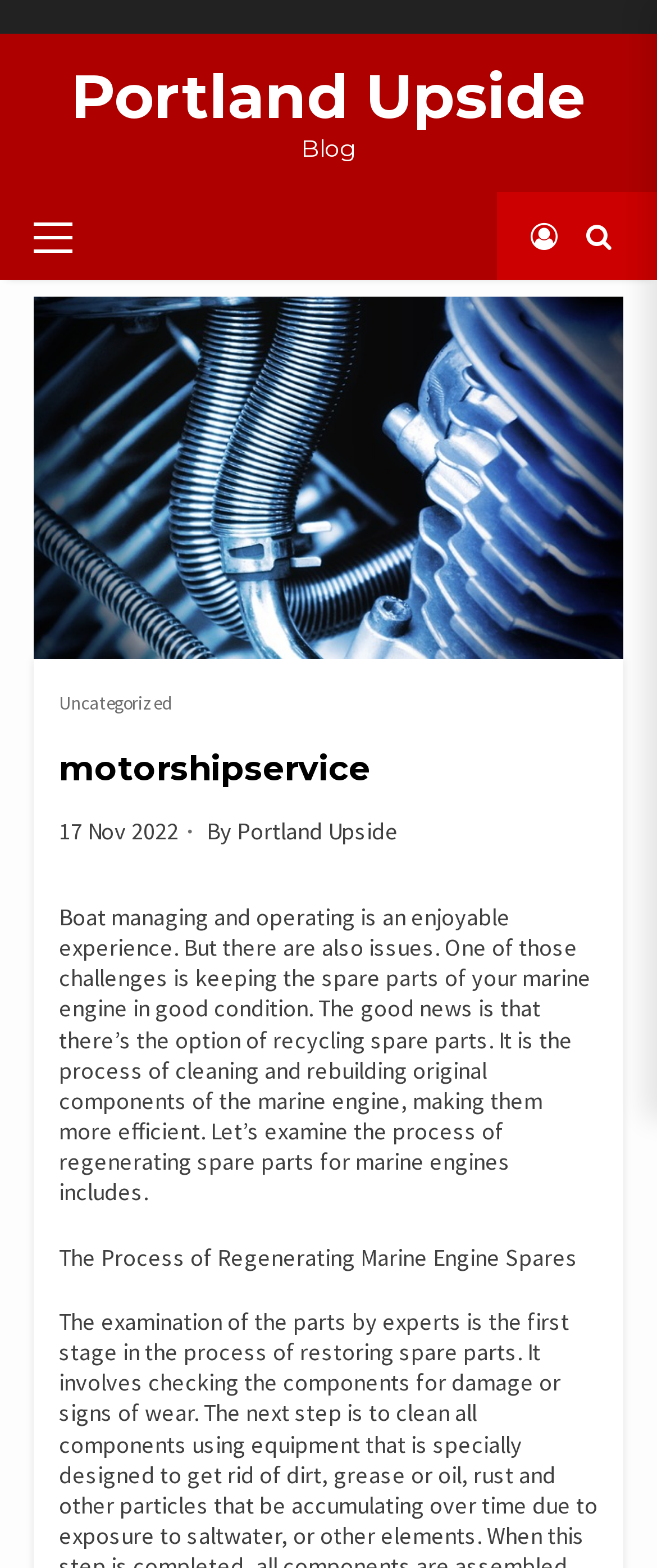Identify the bounding box of the UI element described as follows: "Portland Upside". Provide the coordinates as four float numbers in the range of 0 to 1 [left, top, right, bottom].

[0.36, 0.52, 0.606, 0.539]